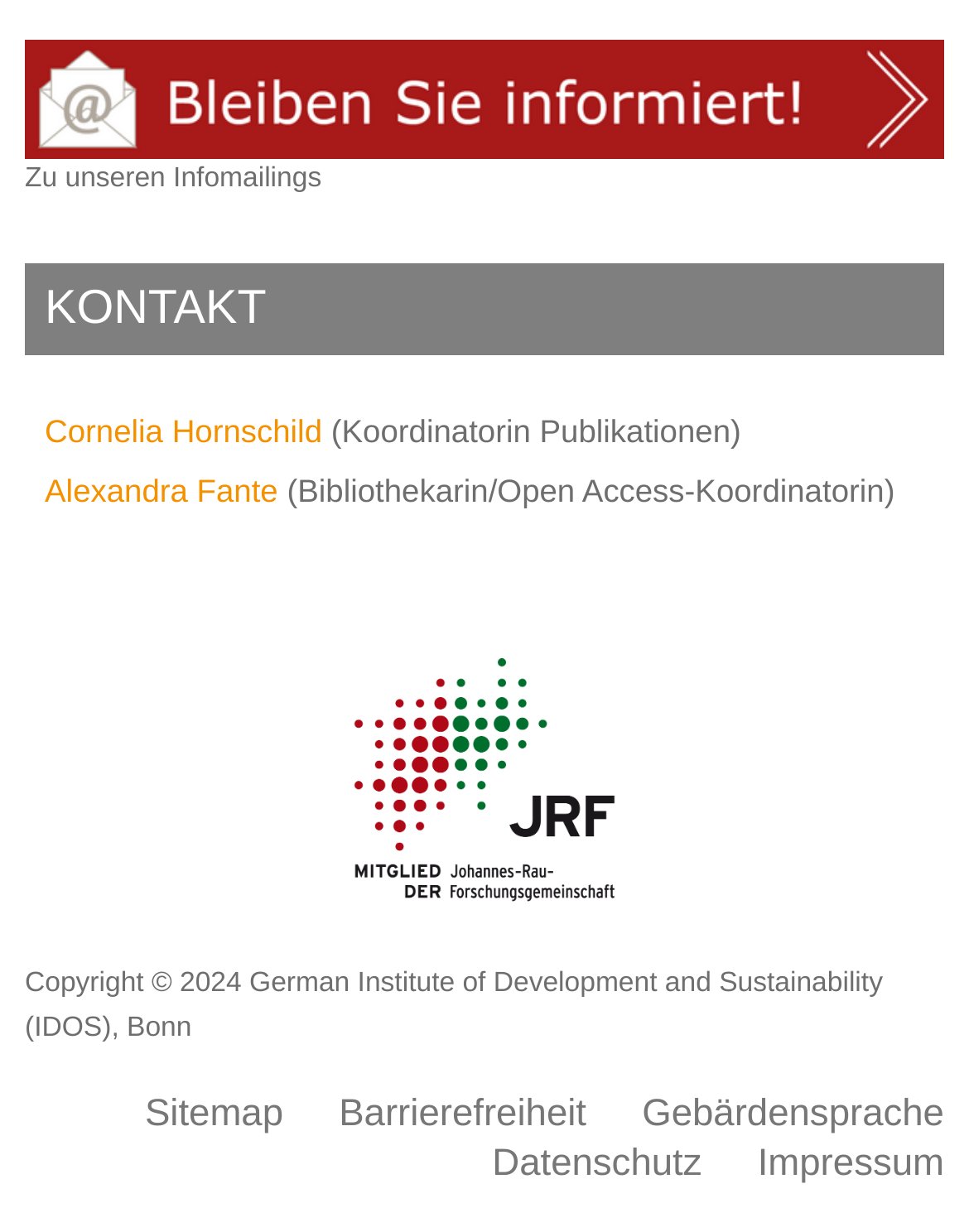Using the given element description, provide the bounding box coordinates (top-left x, top-left y, bottom-right x, bottom-right y) for the corresponding UI element in the screenshot: Newsletter Sign Up

None